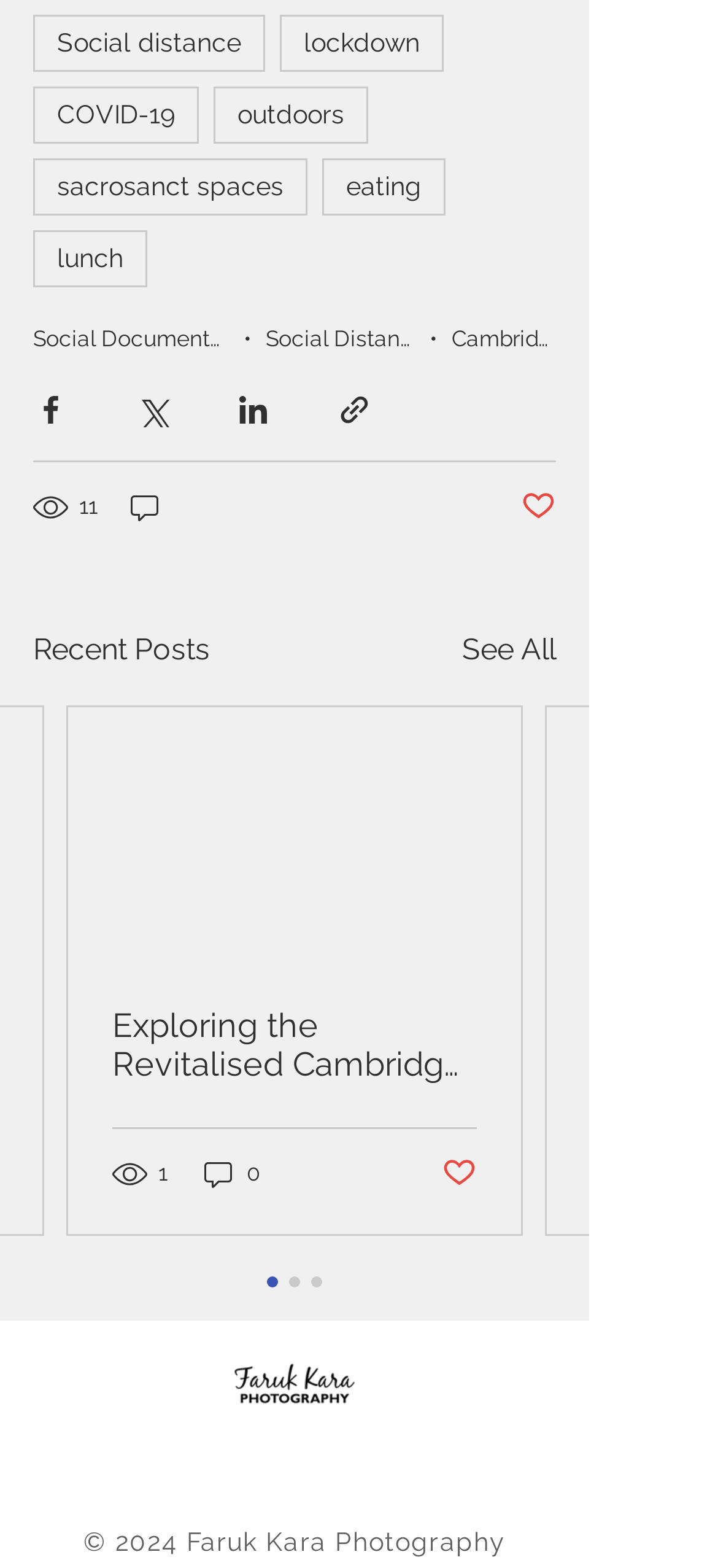How many views does the second post have?
Using the visual information, reply with a single word or short phrase.

1 view